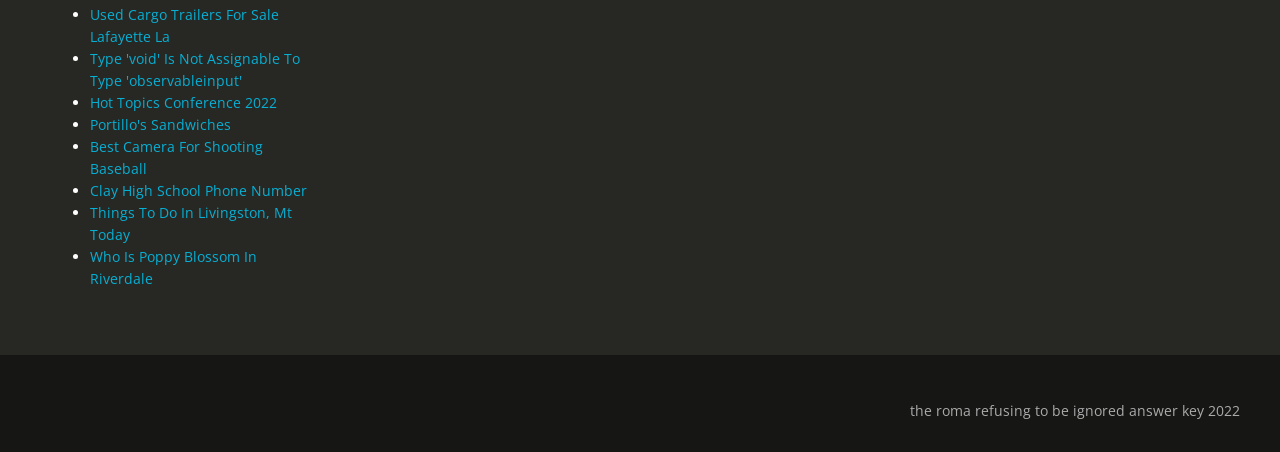Indicate the bounding box coordinates of the element that must be clicked to execute the instruction: "Check 'the roma refusing to be ignored answer key 2022'". The coordinates should be given as four float numbers between 0 and 1, i.e., [left, top, right, bottom].

[0.711, 0.888, 0.969, 0.93]